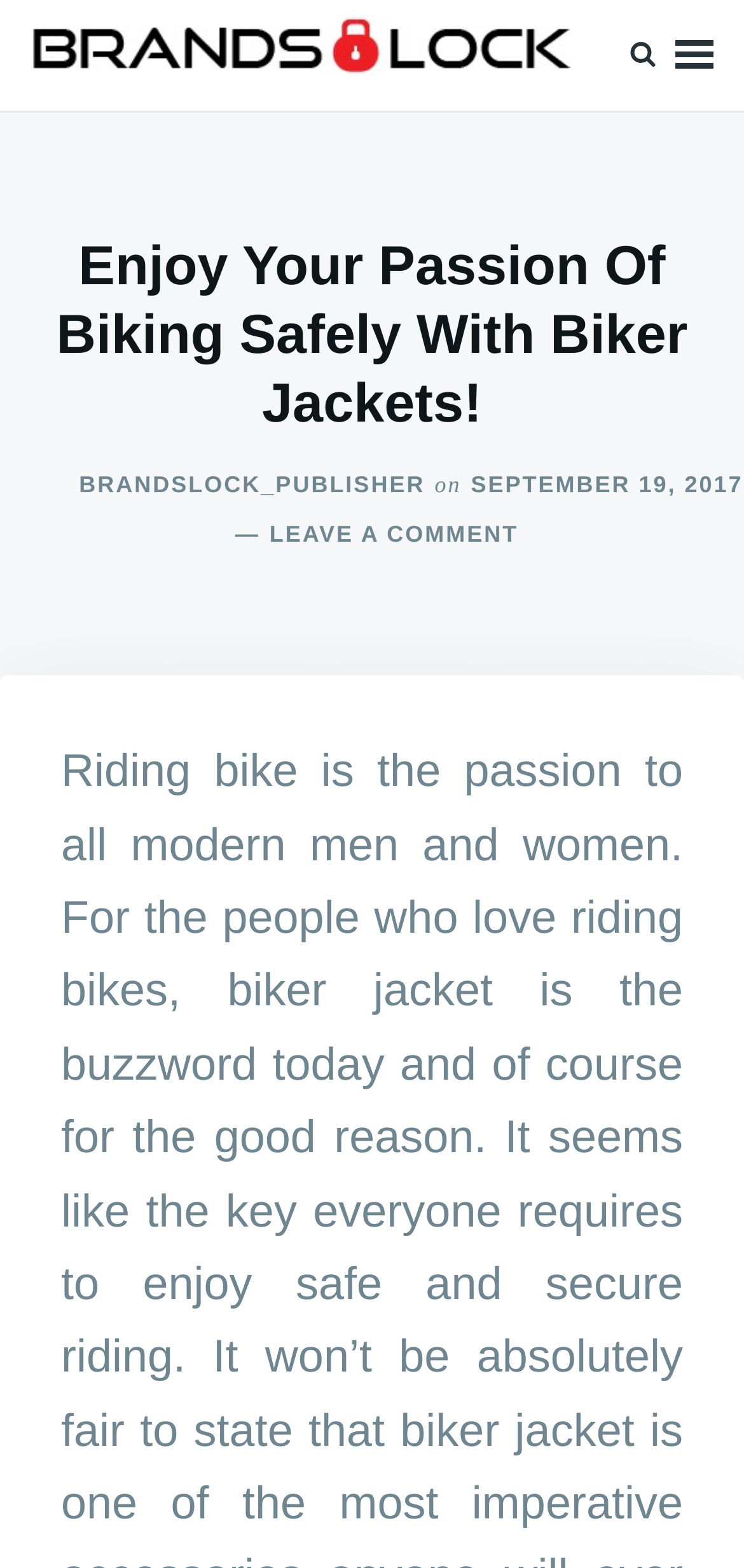Locate the bounding box of the UI element with the following description: "parent_node: MENU".

[0.831, 0.0, 0.897, 0.071]